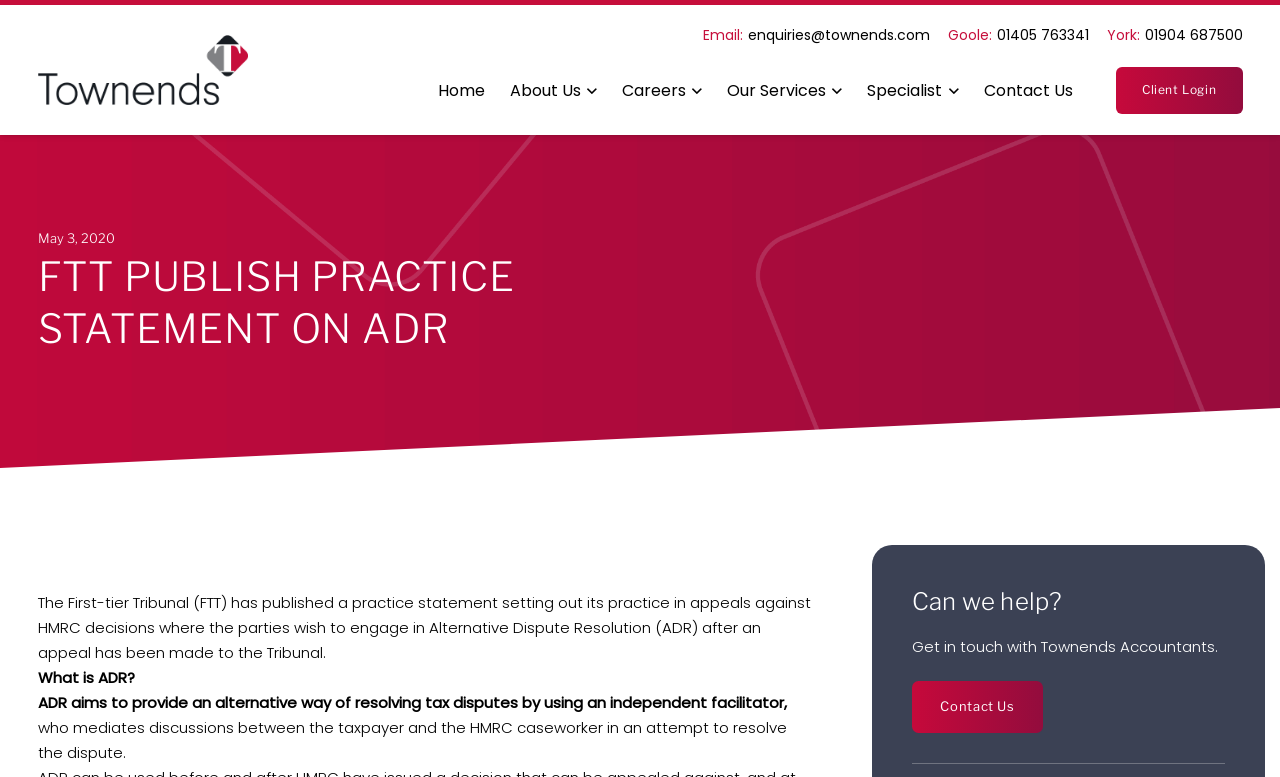With reference to the screenshot, provide a detailed response to the question below:
What is the company name of the website?

I found the company name of the website by looking at the title of the webpage, which indicates that the website belongs to Townends Accountants LLP.